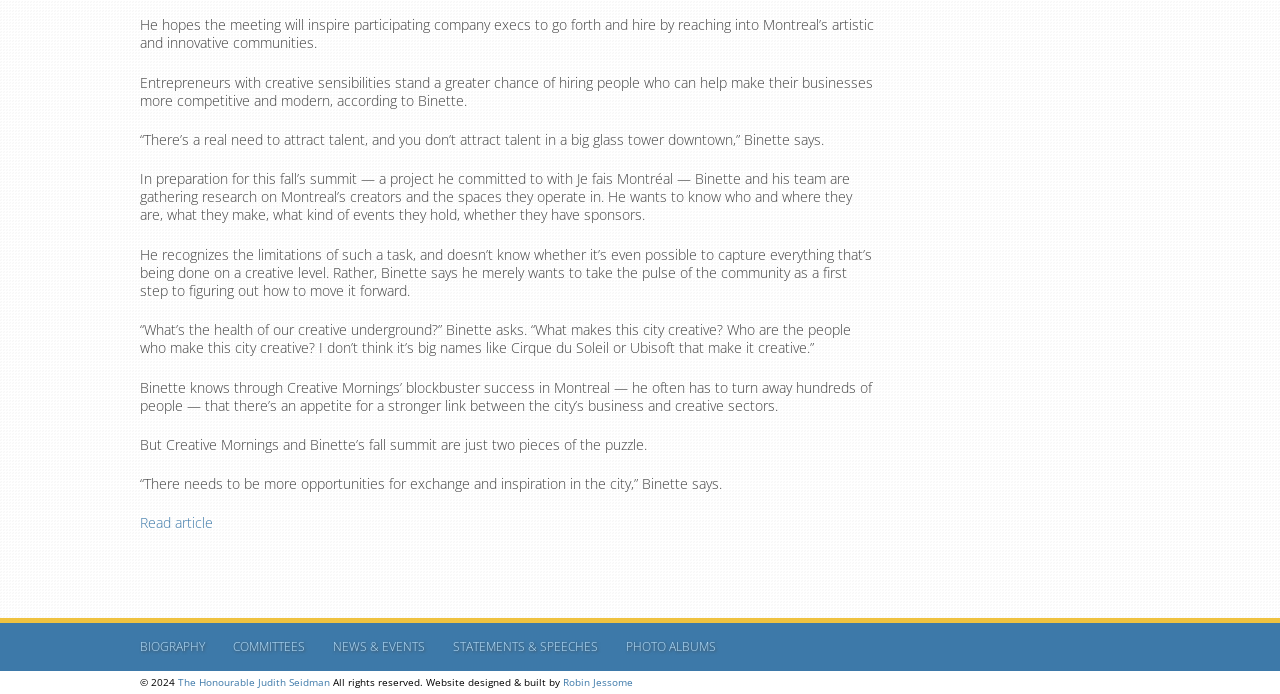Please provide the bounding box coordinate of the region that matches the element description: Committees. Coordinates should be in the format (top-left x, top-left y, bottom-right x, bottom-right y) and all values should be between 0 and 1.

[0.182, 0.92, 0.238, 0.943]